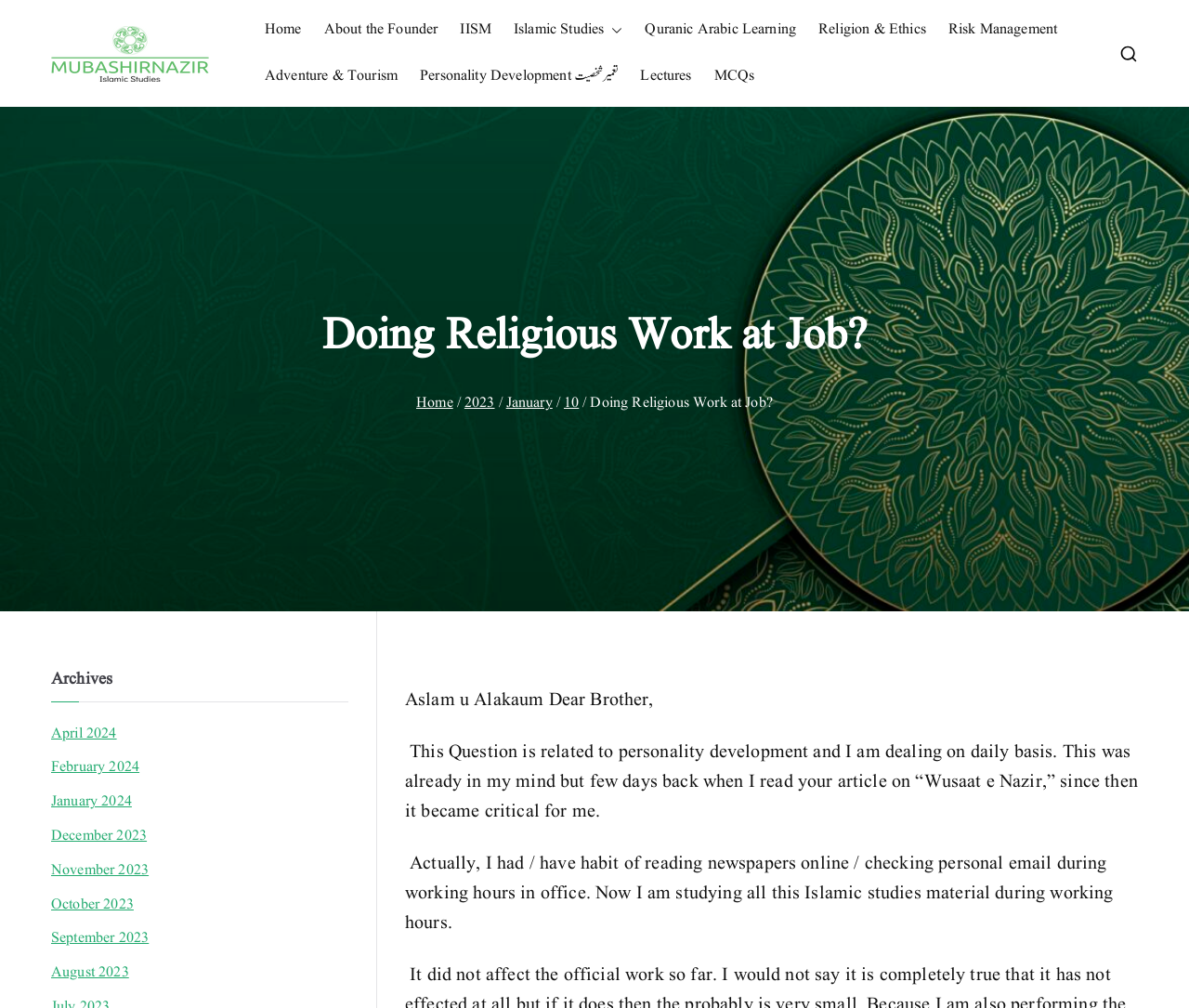Provide the text content of the webpage's main heading.

Doing Religious Work at Job?